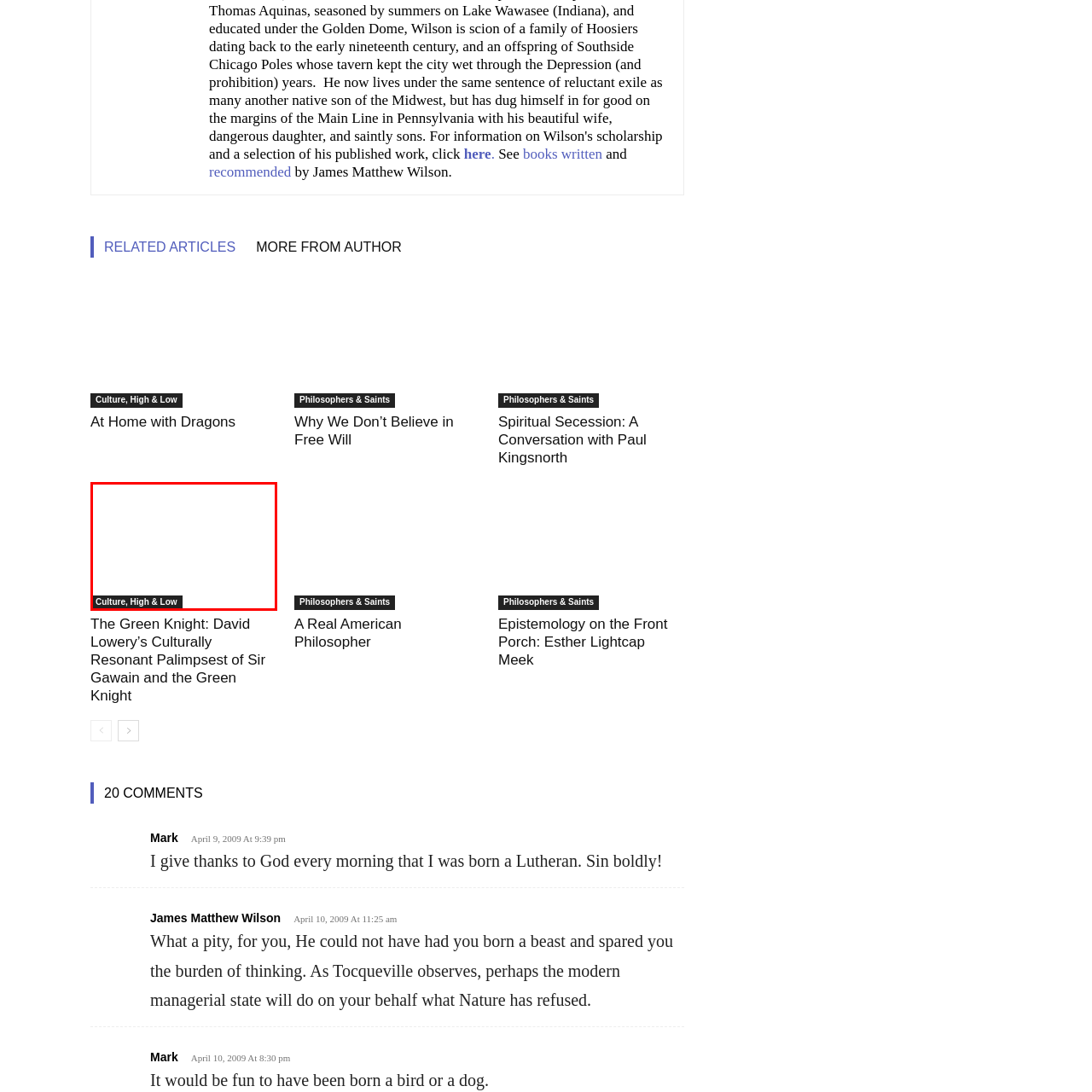Inspect the image outlined by the red box and answer the question using a single word or phrase:
What is the purpose of the heading?

Invitation and framing